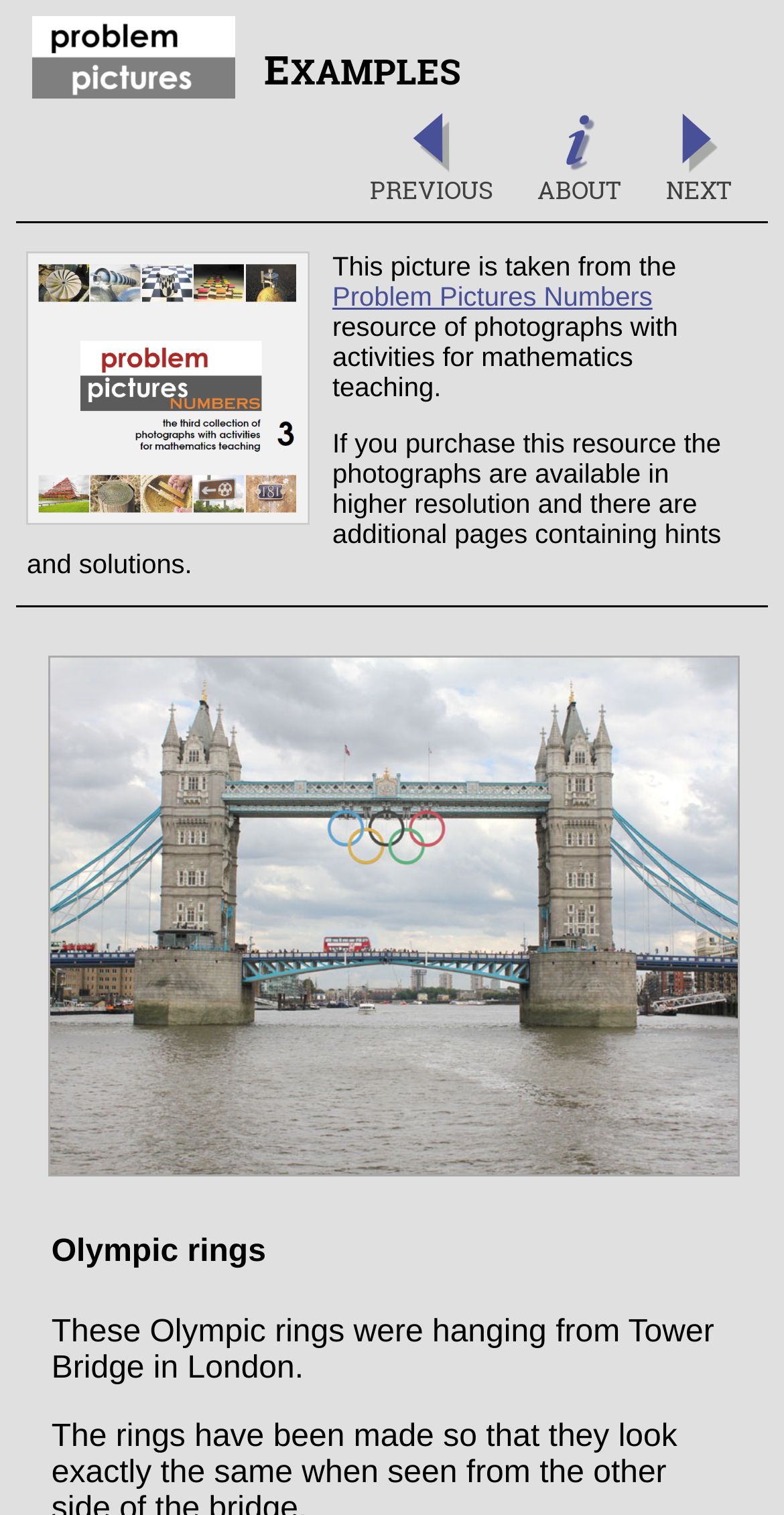Offer an extensive depiction of the webpage and its key elements.

The webpage is about "Problem Pictures examples". At the top, there is a heading "Problem Pictures EXAMPLES" with a link "Problem Pictures" and an image with the same name, positioned to the left of the heading. 

Below the heading, there are three links: "Previous photo PREVIOUS", "Introduction ABOUT", and "Next photo NEXT", each accompanied by an image. These links are positioned horizontally, with "Previous photo" on the left, "Introduction" in the middle, and "Next photo" on the right.

On the left side, there is a link "Problem Pictures Numbers cover" with an image below it. To the right of this link, there is a block of text consisting of three paragraphs. The first paragraph starts with "This picture is taken from the" and has a link "Problem Pictures Numbers" within it. The second paragraph describes the resource of photographs with activities for mathematics teaching. The third paragraph explains the benefits of purchasing the resource.

Below the text block, there is a large image of "Olympic rings" that takes up most of the width of the page. Above the image, there is a heading "Olympic rings". Below the image, there is a paragraph describing the Olympic rings, stating that they were hanging from Tower Bridge in London.